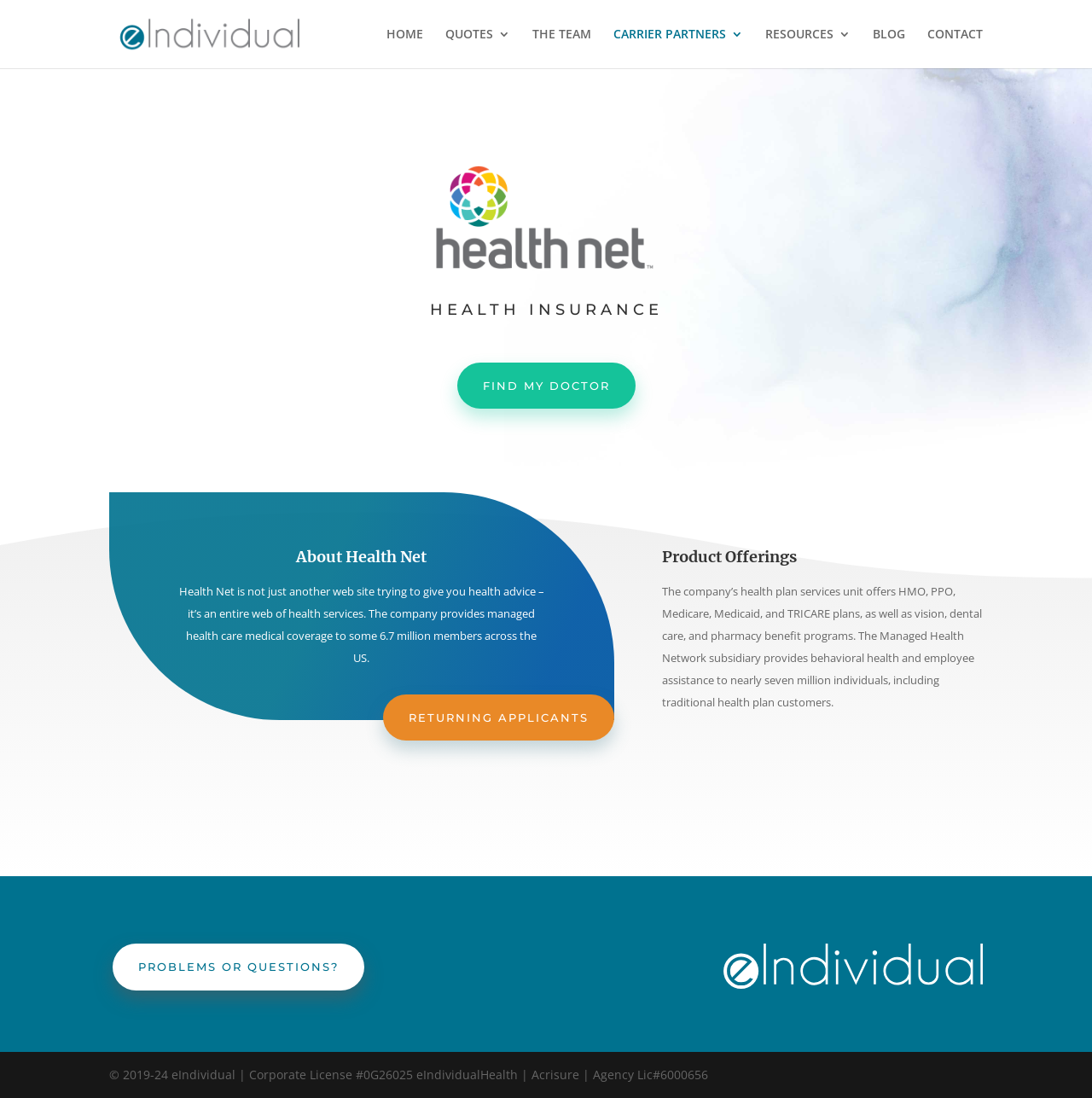Give a detailed account of the webpage.

The webpage is about Health Net, a company providing managed health care medical coverage. At the top left, there is a logo of eindividual.com, accompanied by a link to the website. Below the logo, there is a navigation menu with links to various sections, including HOME, QUOTES, THE TEAM, CARRIER PARTNERS, RESOURCES, BLOG, and CONTACT.

The main content area is divided into several sections. The first section has a heading "HEALTH INSURANCE" and features an image. Below the image, there is a link to "FIND MY DOCTOR". The next section has a heading "About Health Net" and provides a brief description of the company, stating that it offers a range of health services to 6.7 million members across the US.

Further down, there is a section with a heading "Product Offerings", which describes the company's health plan services, including HMO, PPO, Medicare, Medicaid, and TRICARE plans, as well as vision, dental care, and pharmacy benefit programs. There is also a link to "RETURNING APPLICANTS" and another link to "PROBLEMS OR QUESTIONS?" at the bottom of the page.

At the very bottom of the page, there is a copyright notice with the company's license information.